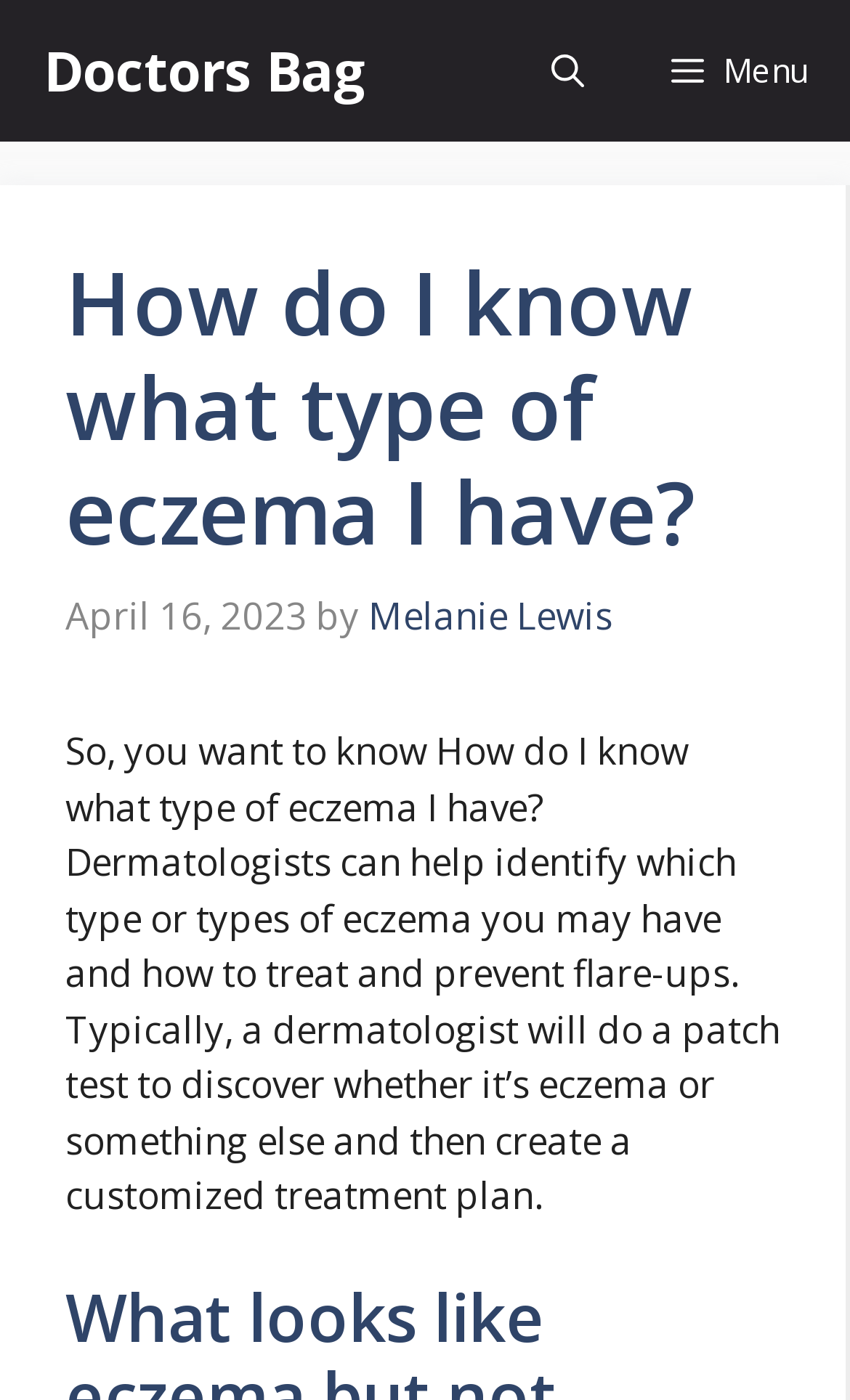Please provide a comprehensive answer to the question below using the information from the image: What is the purpose of a dermatologist's patch test?

According to the webpage, a dermatologist will do a patch test to discover whether it's eczema or something else and then create a customized treatment plan. This implies that the purpose of the patch test is to identify the type of skin condition.